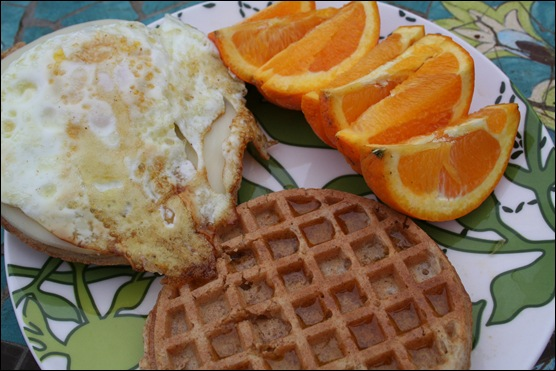What is the color of the orange slices?
Using the image as a reference, answer the question with a short word or phrase.

Sunny hue